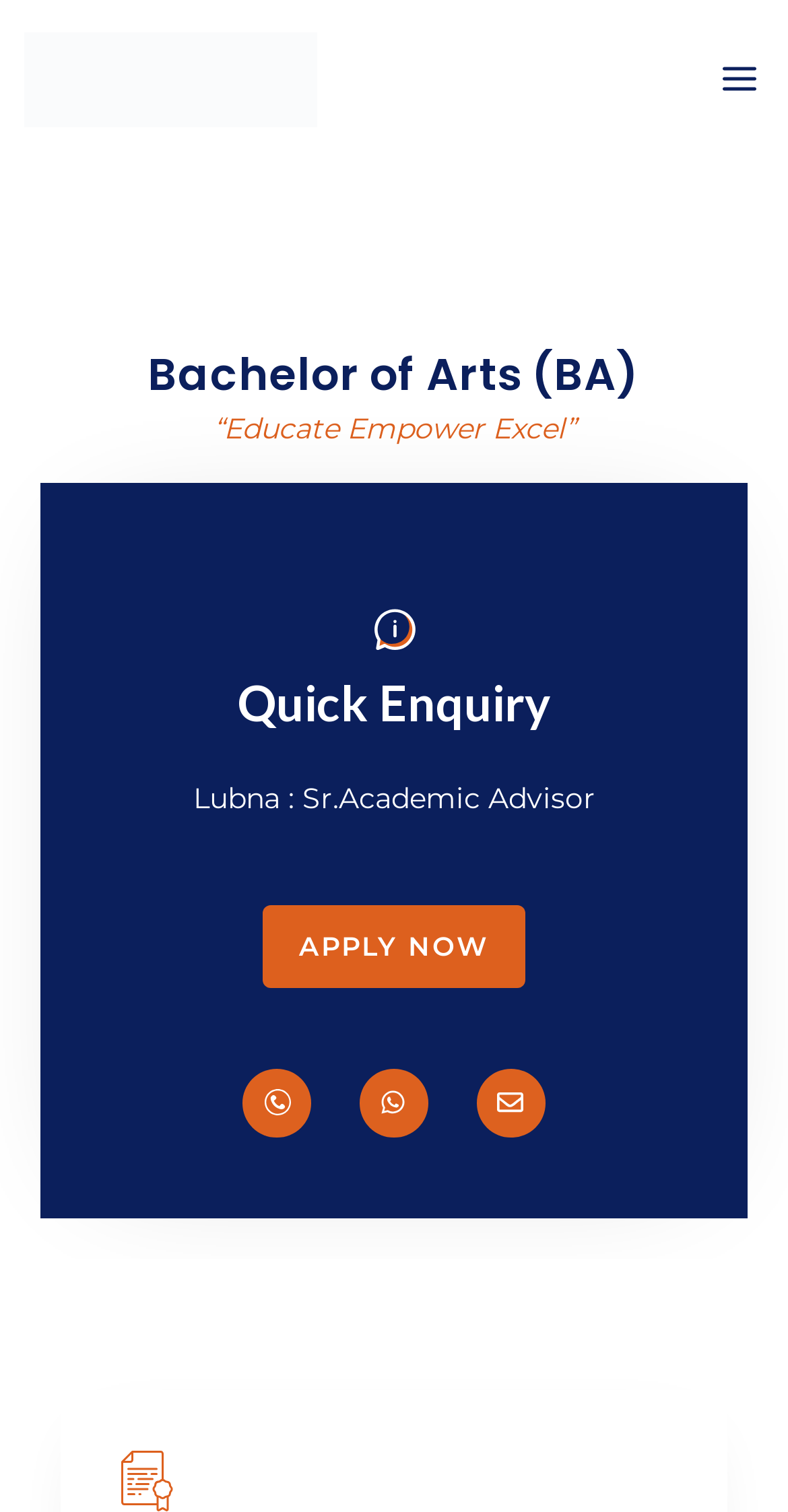What is the name of the educational consultancy?
Please analyze the image and answer the question with as much detail as possible.

The name of the educational consultancy can be found in the top-left corner of the webpage, where the logo and the text 'EDZIP EDUCATIONAL CONSULTANCY' are displayed.